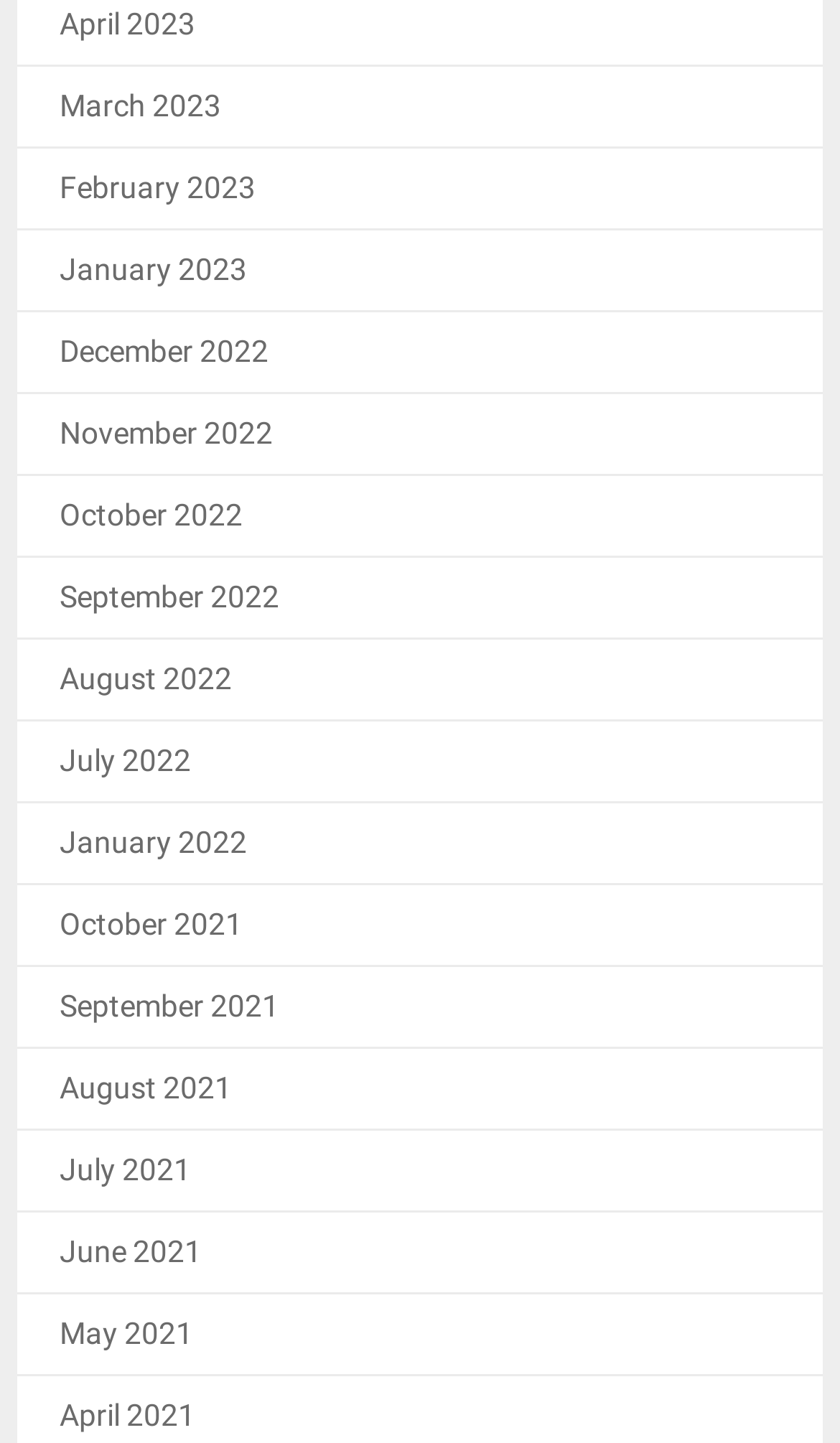Find and indicate the bounding box coordinates of the region you should select to follow the given instruction: "Search site".

None